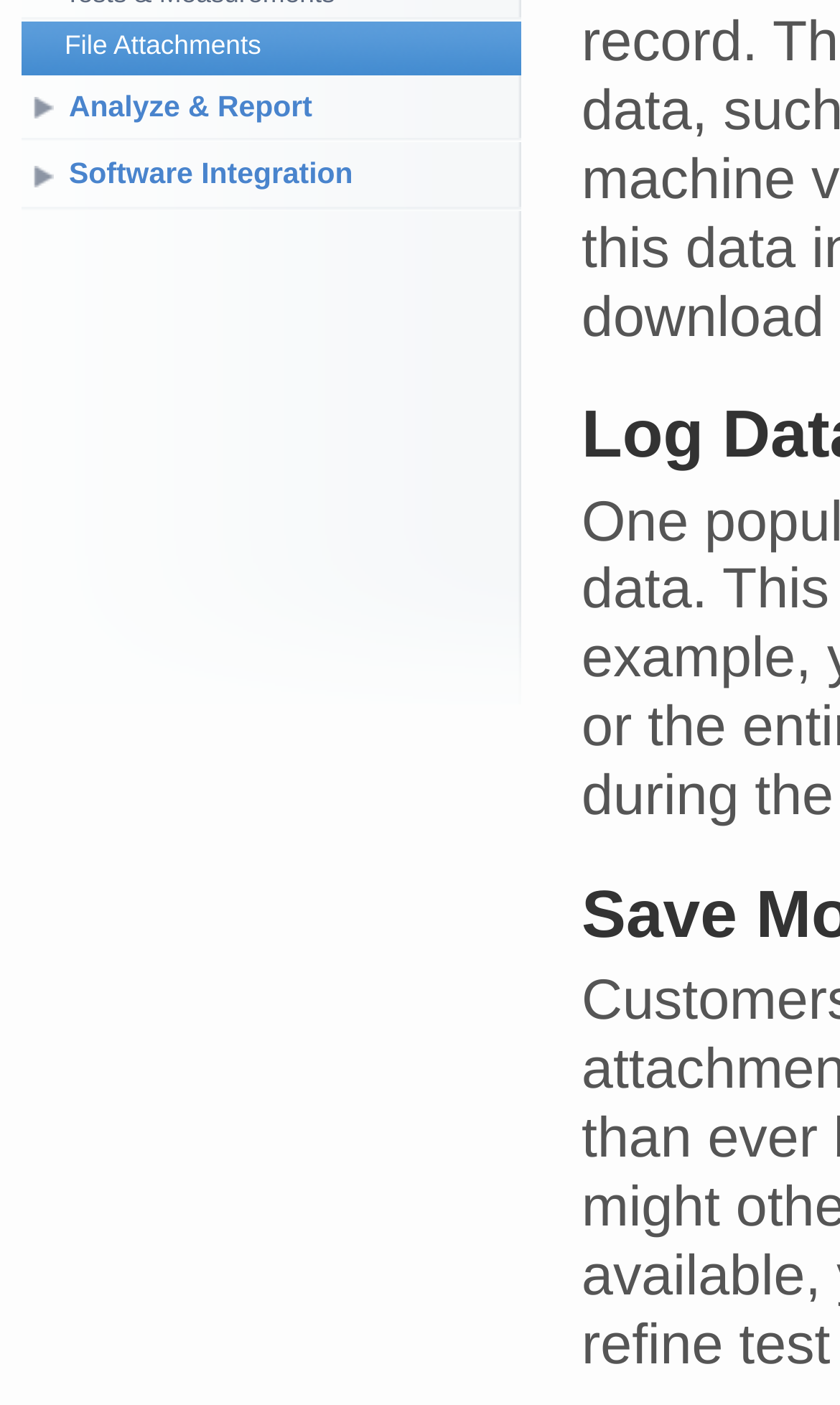From the given element description: "Analyze & Report", find the bounding box for the UI element. Provide the coordinates as four float numbers between 0 and 1, in the order [left, top, right, bottom].

[0.026, 0.053, 0.621, 0.101]